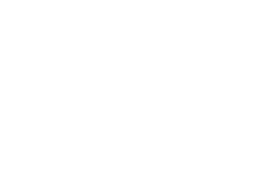Explain what is happening in the image with as much detail as possible.

The image features a simple yet effective depiction that could represent a variety of concepts. It's outlined with clean, defined lines against a transparent or contrasting background, which enhances its visibility. This versatile graphic is likely to be employed in contexts related to articles or features on topics like career advice, industry insights, or business strategies. Its minimalist style suggests it may serve as a visual element in online content designed to engage readers, particularly in sections dedicated to popular posts or categories such as careers, marketing, or technology. The visual's layout is conducive to drawing attention while conveying an essence of professionalism and modernity, making it suitable for informative articles and blog posts aimed at a professional audience.